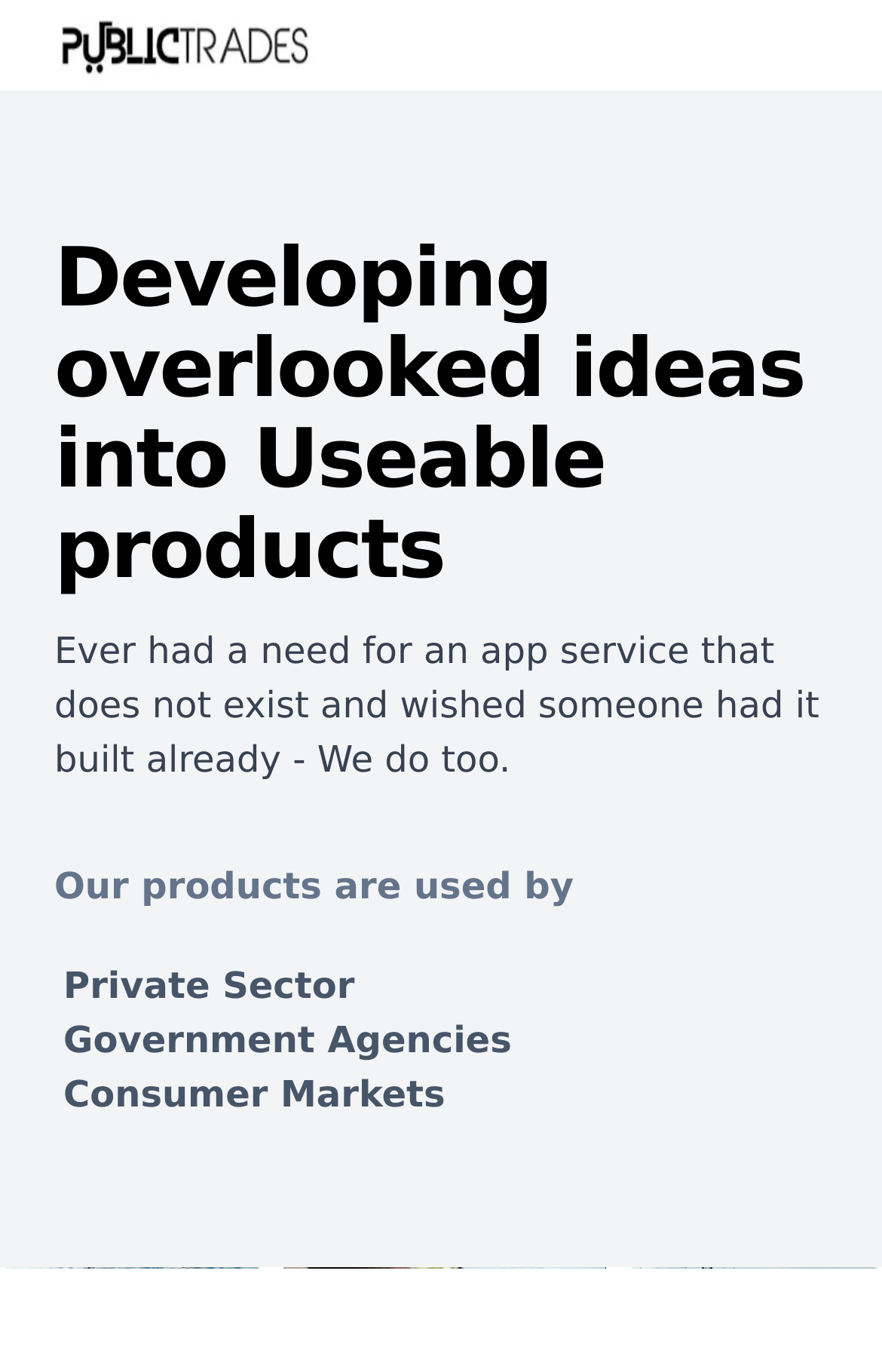Identify the main title of the webpage and generate its text content.

Developing overlooked ideas into Useable products